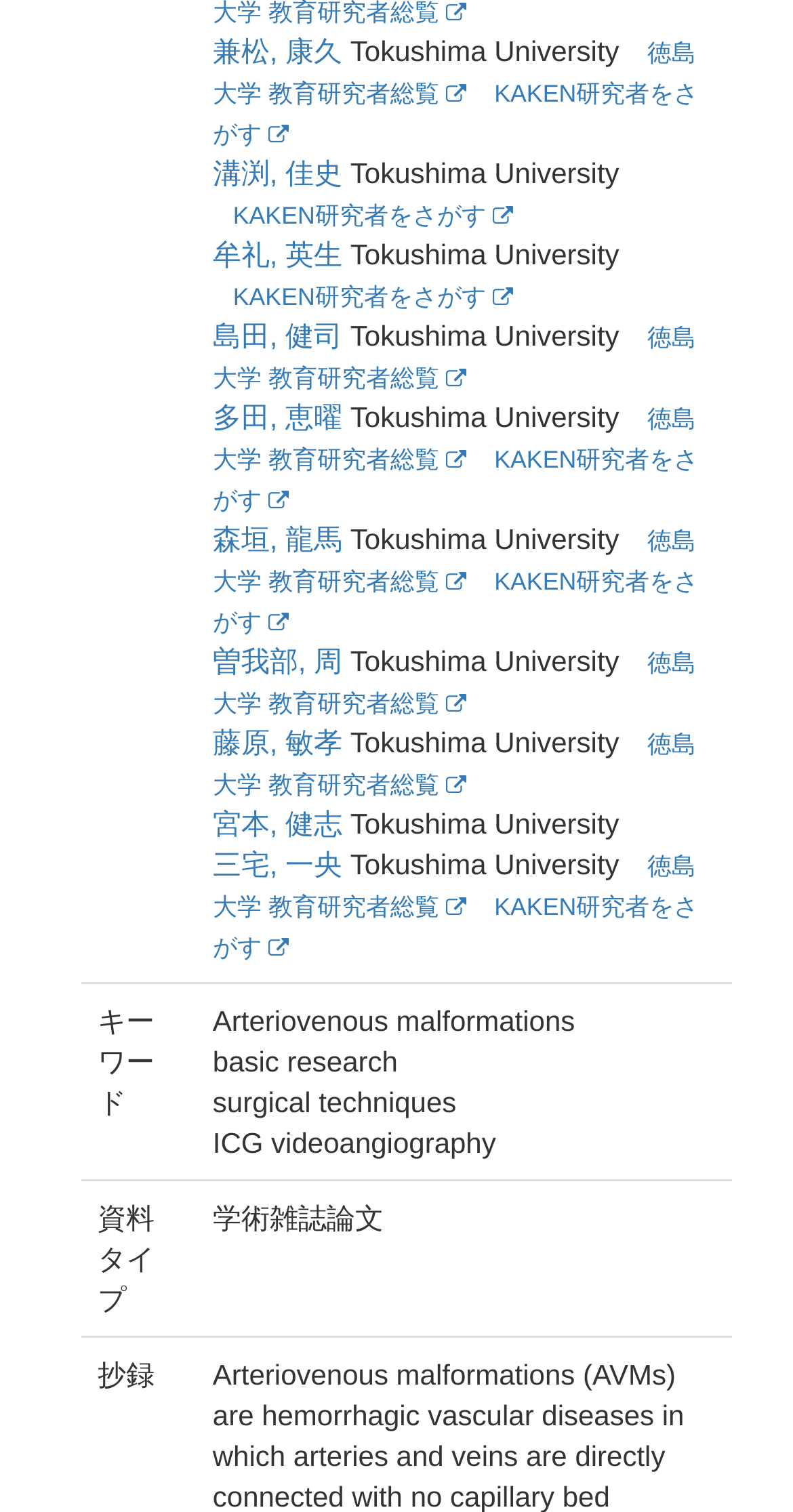How many researchers are listed?
Please give a detailed and elaborate answer to the question based on the image.

I counted the number of links with Japanese names, which are likely to be researchers, and found 15 of them.